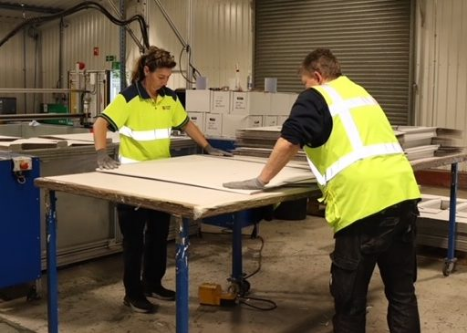Generate an in-depth description of the image.

In the image, two members of the Co-packing team at Fencor Packaging Group are engaged in the process of assembling an FSDU (Free Standing Display Unit). They are positioned at a workbench in a well-lit facility, demonstrating teamwork and attention to detail. The team members are wearing high-visibility safety vests, underscoring the company's commitment to safety in the workplace. The setting features neatly arranged materials in the background, indicating an organized space conducive to efficient production. This visual highlights the company's operational practices and its emphasis on maintaining a safe and productive working environment.